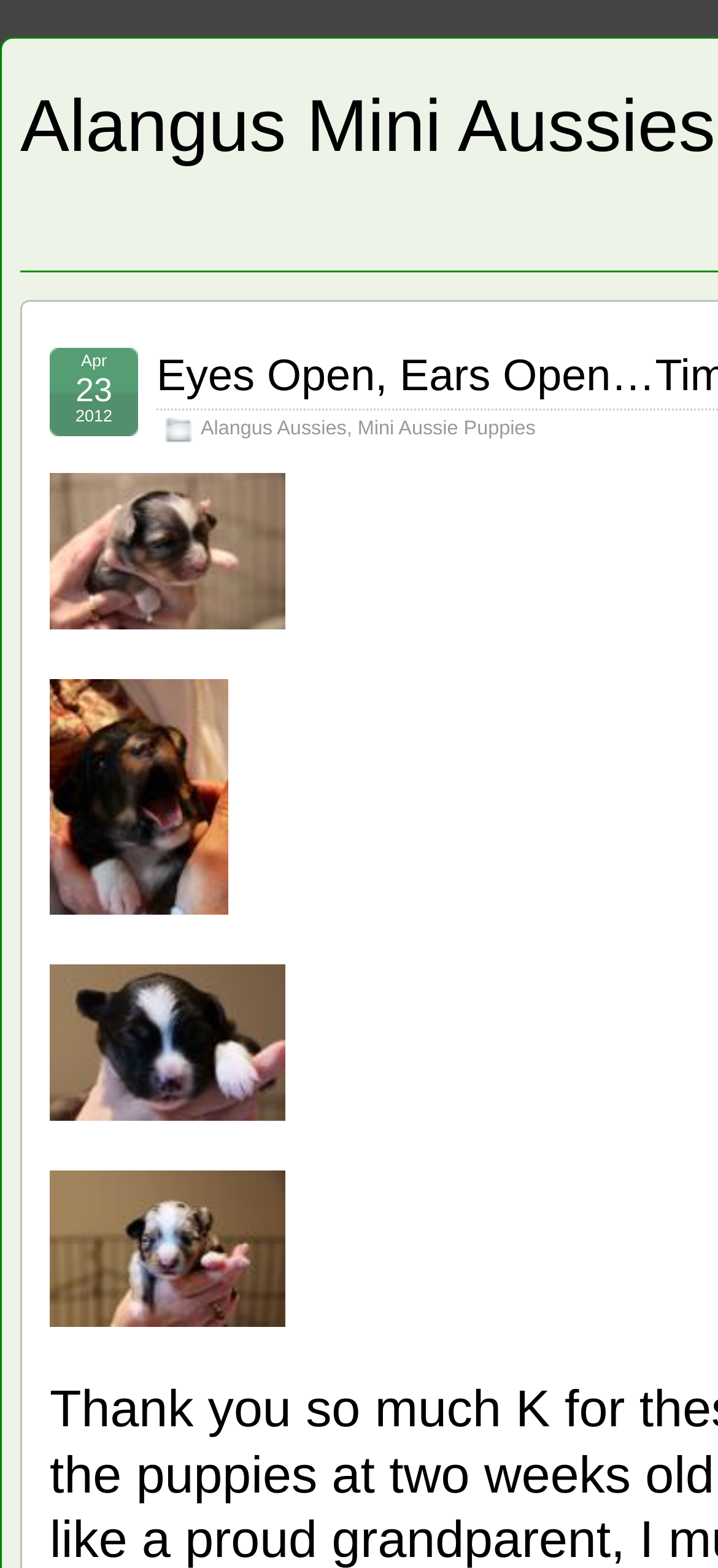Provide a one-word or one-phrase answer to the question:
What is the color of the first puppy?

Blue merle